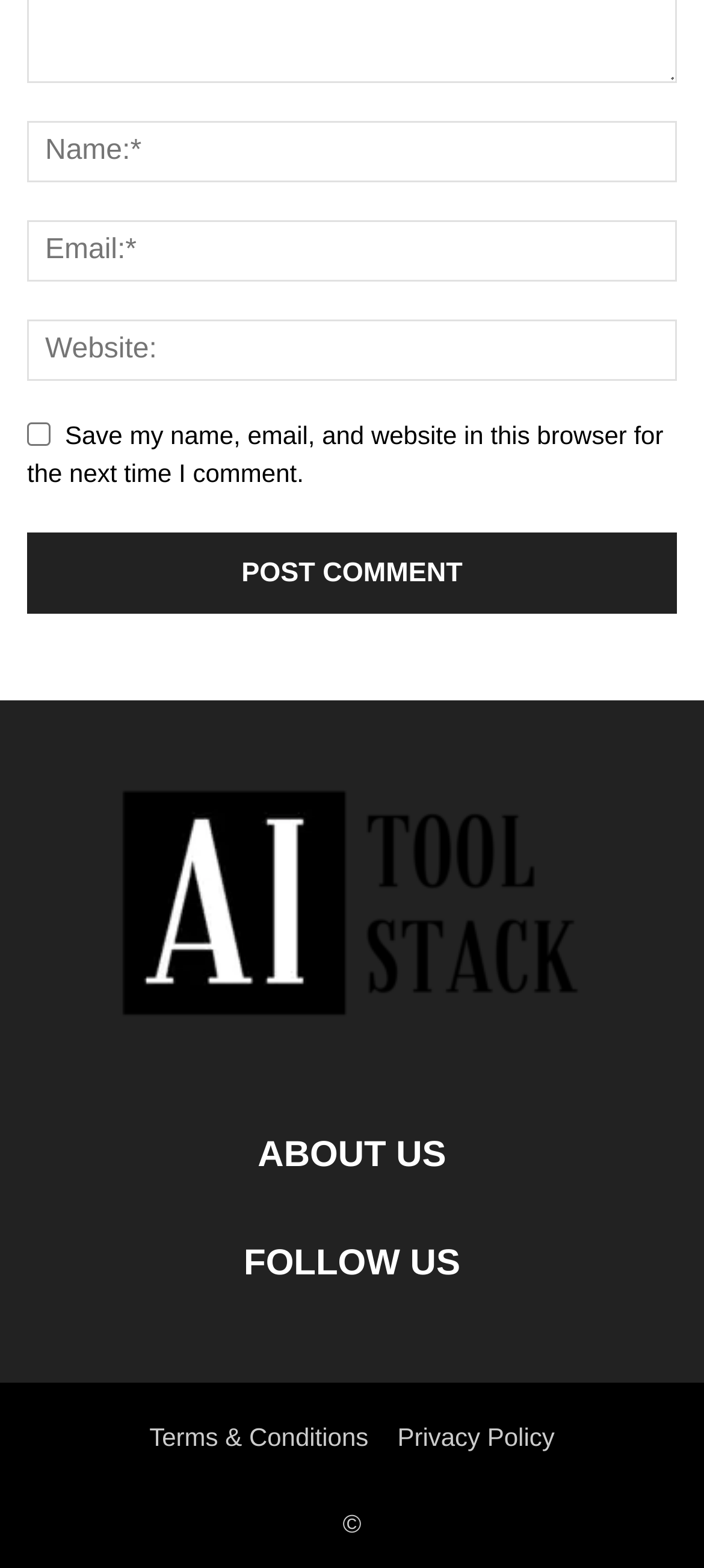Using floating point numbers between 0 and 1, provide the bounding box coordinates in the format (top-left x, top-left y, bottom-right x, bottom-right y). Locate the UI element described here: Purchase of Personalized Celebration Passes

None